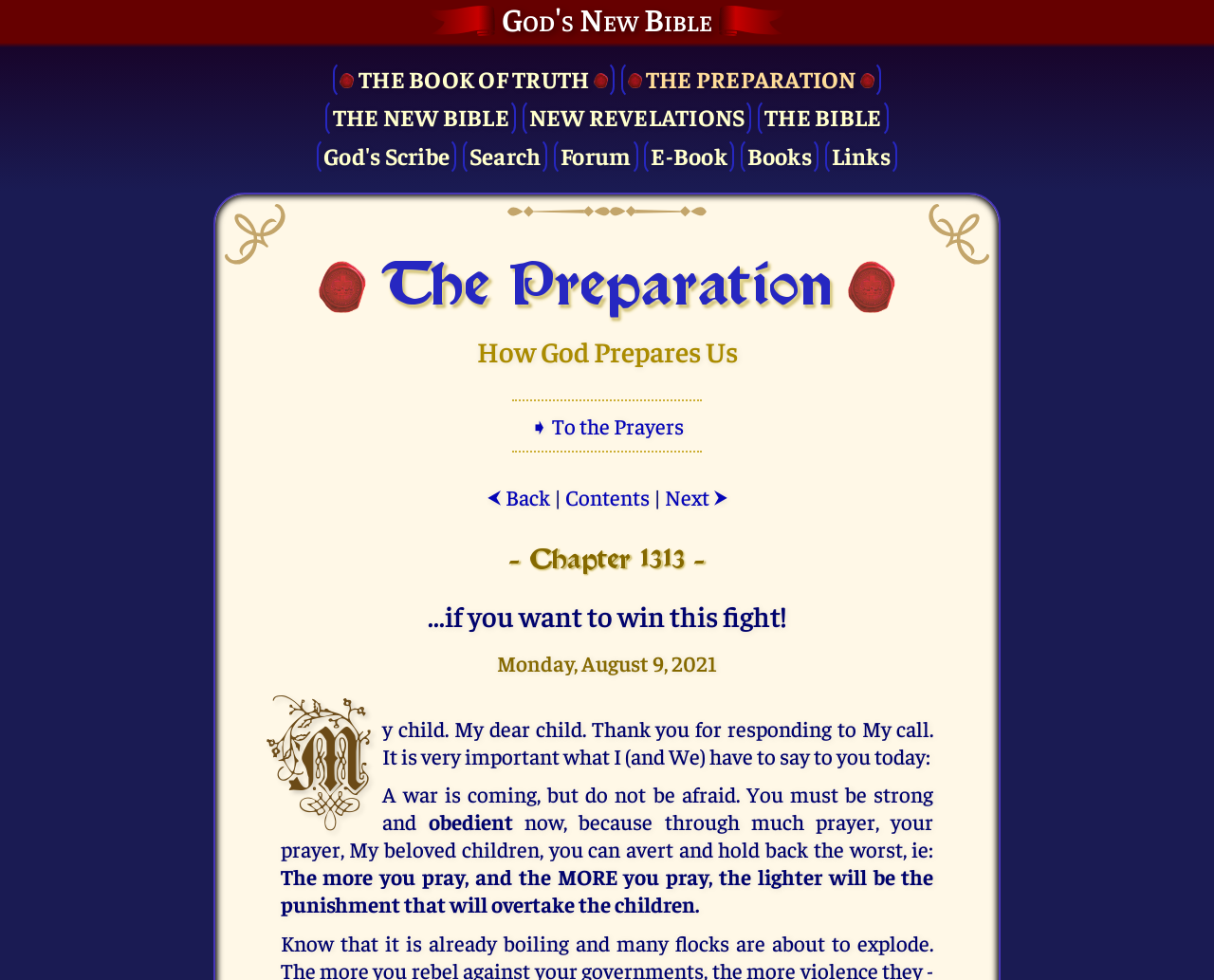Please find the bounding box for the UI component described as follows: "The Pre­paration".

[0.512, 0.062, 0.726, 0.101]